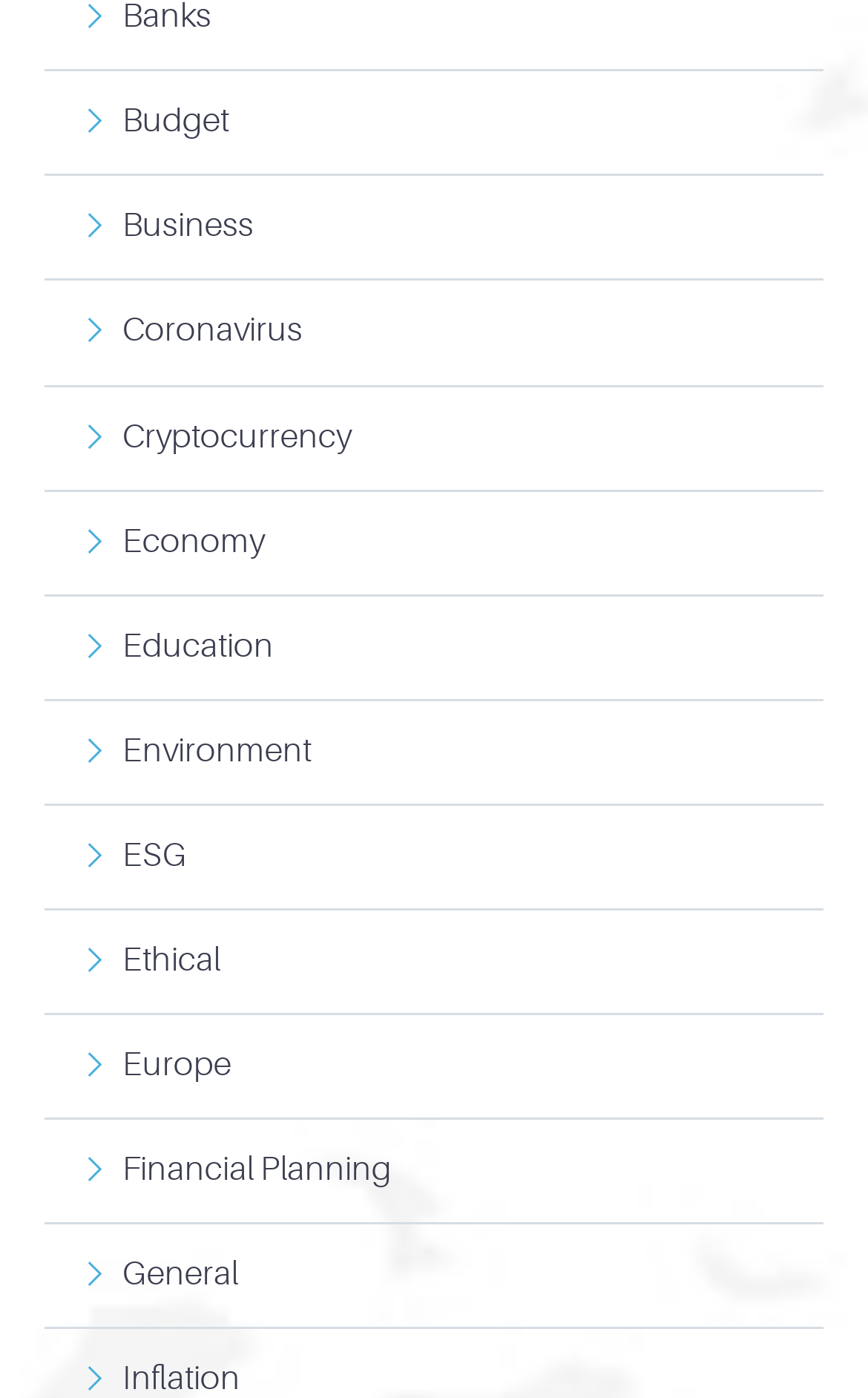Please find the bounding box coordinates of the element that needs to be clicked to perform the following instruction: "Click on Budget". The bounding box coordinates should be four float numbers between 0 and 1, represented as [left, top, right, bottom].

[0.051, 0.051, 0.949, 0.125]